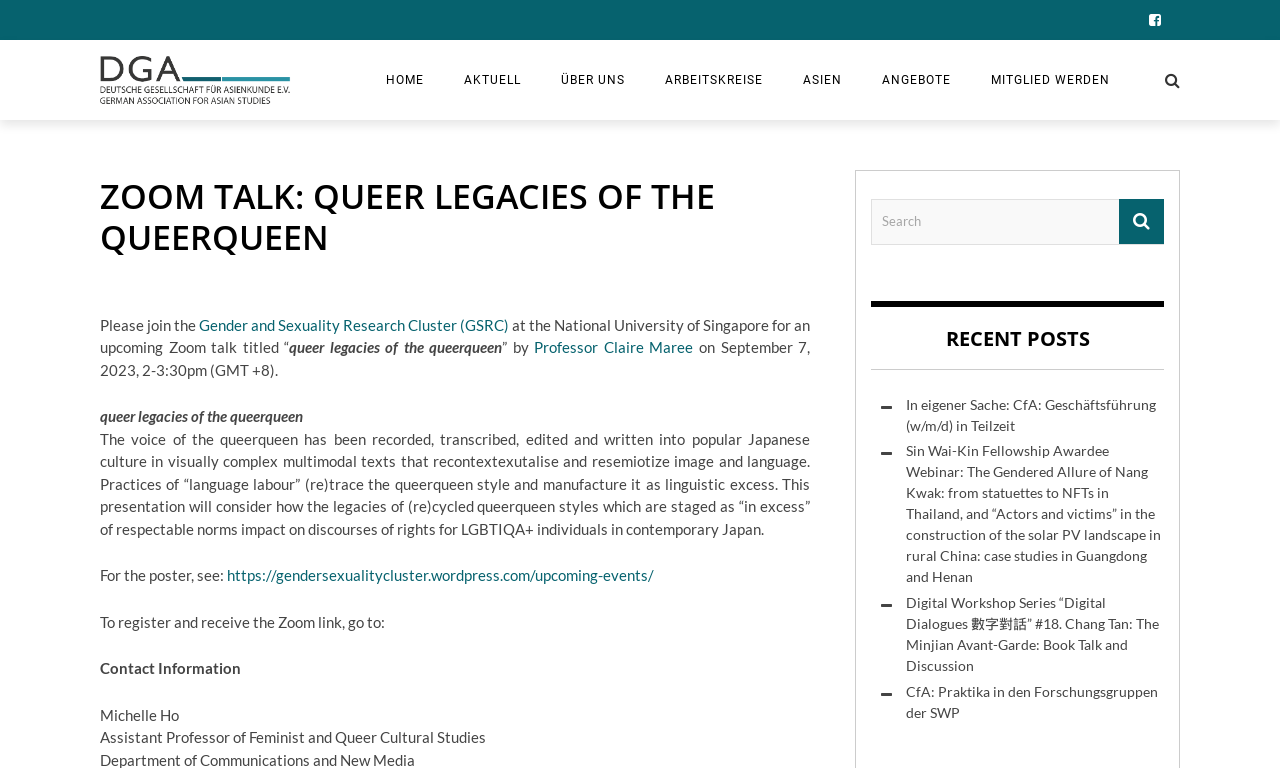Locate the UI element that matches the description 00:00 in the webpage screenshot. Return the bounding box coordinates in the format (top-left x, top-left y, bottom-right x, bottom-right y), with values ranging from 0 to 1.

None